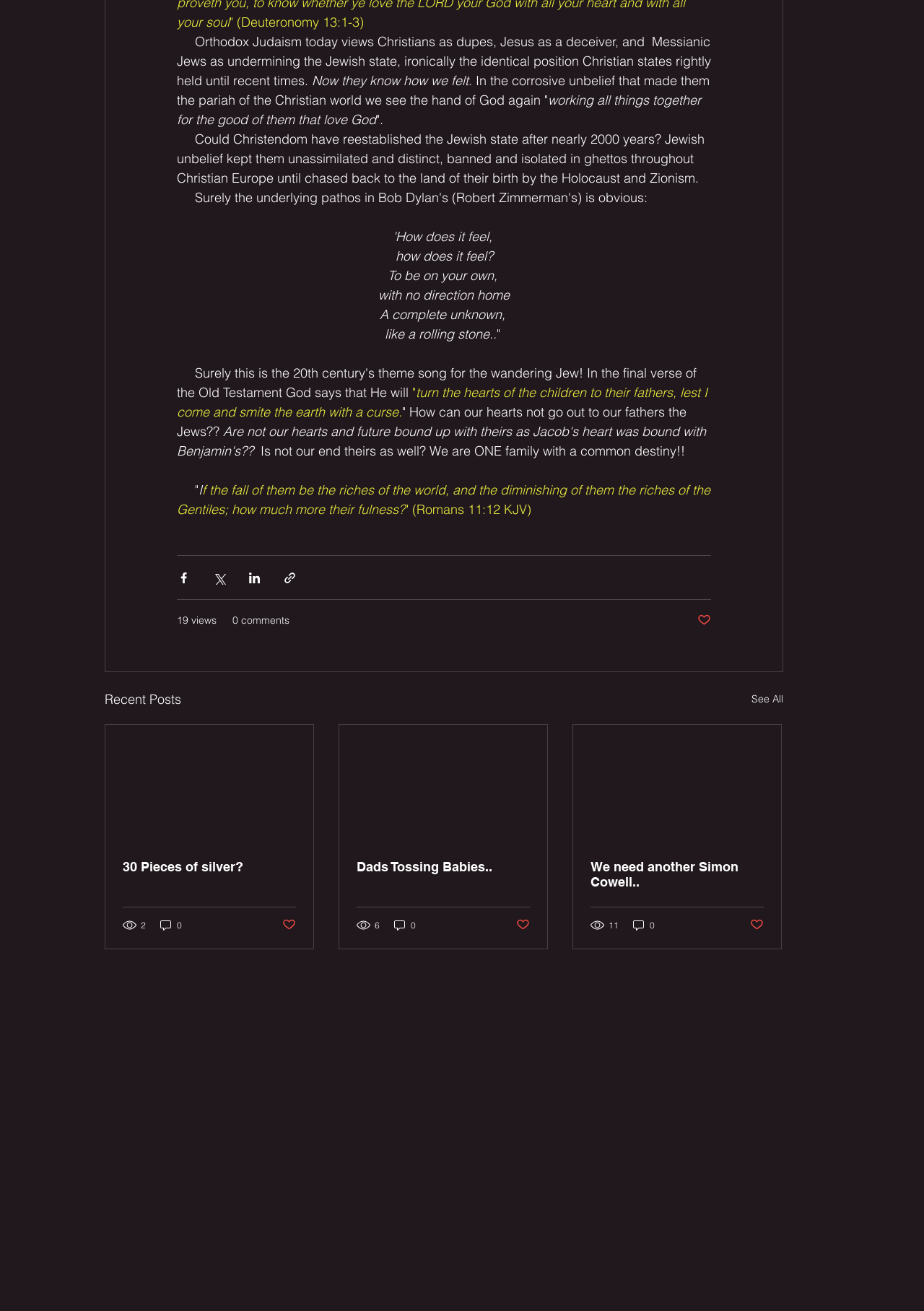Examine the screenshot and answer the question in as much detail as possible: How many comments does the third article have?

The third article has a link element with the text '0 comments', indicating that it has no comments.